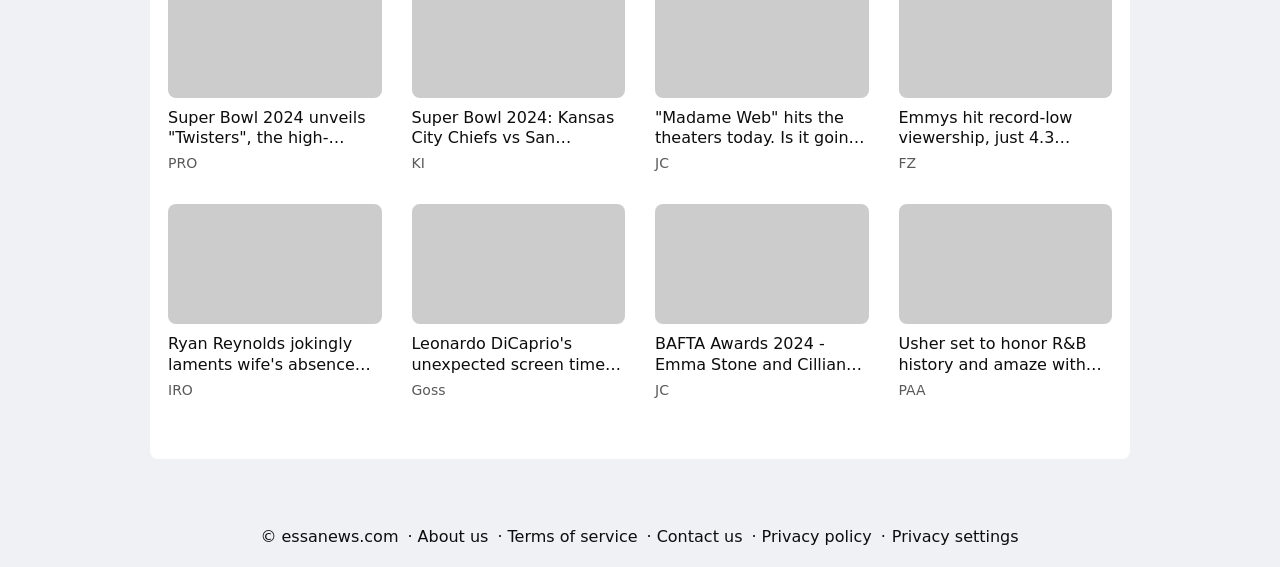Identify the bounding box coordinates for the UI element that matches this description: "Terms of service".

[0.393, 0.922, 0.502, 0.971]